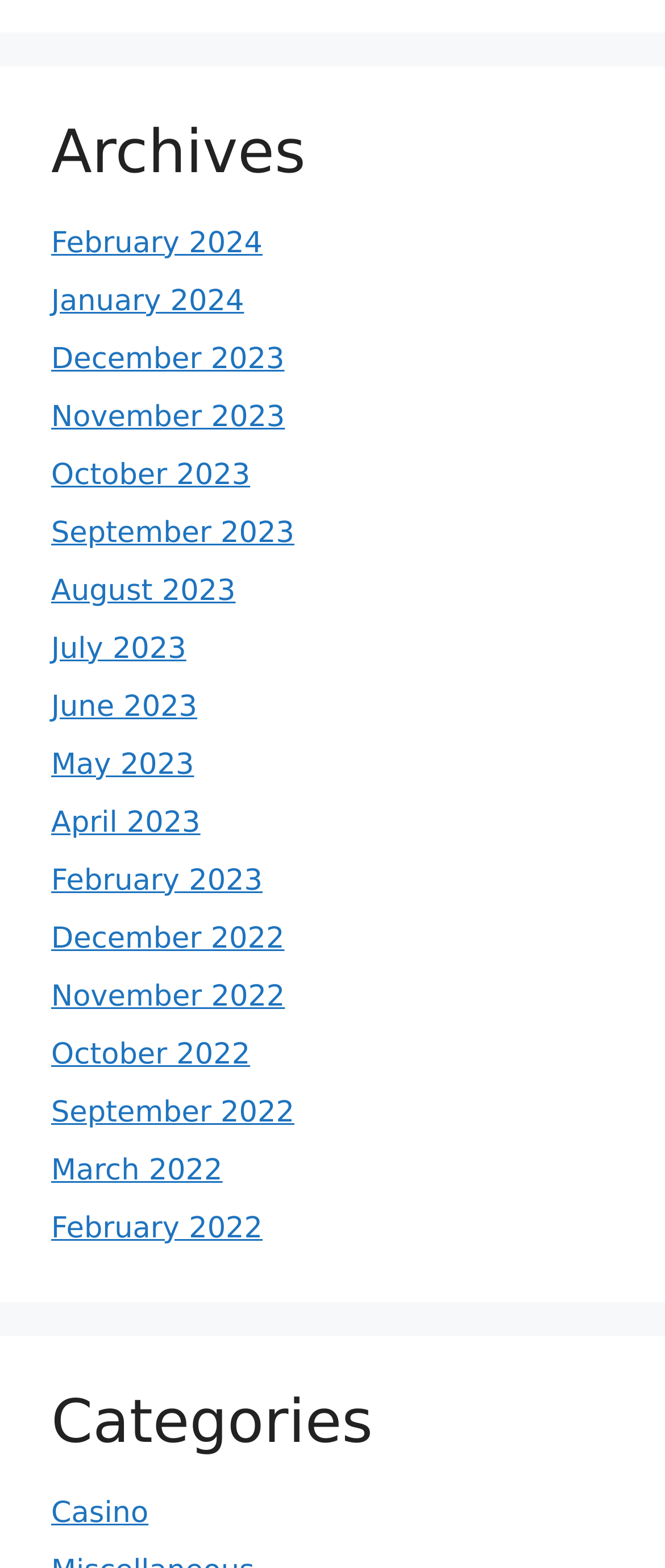Provide a short answer to the following question with just one word or phrase: How many archives are available?

18